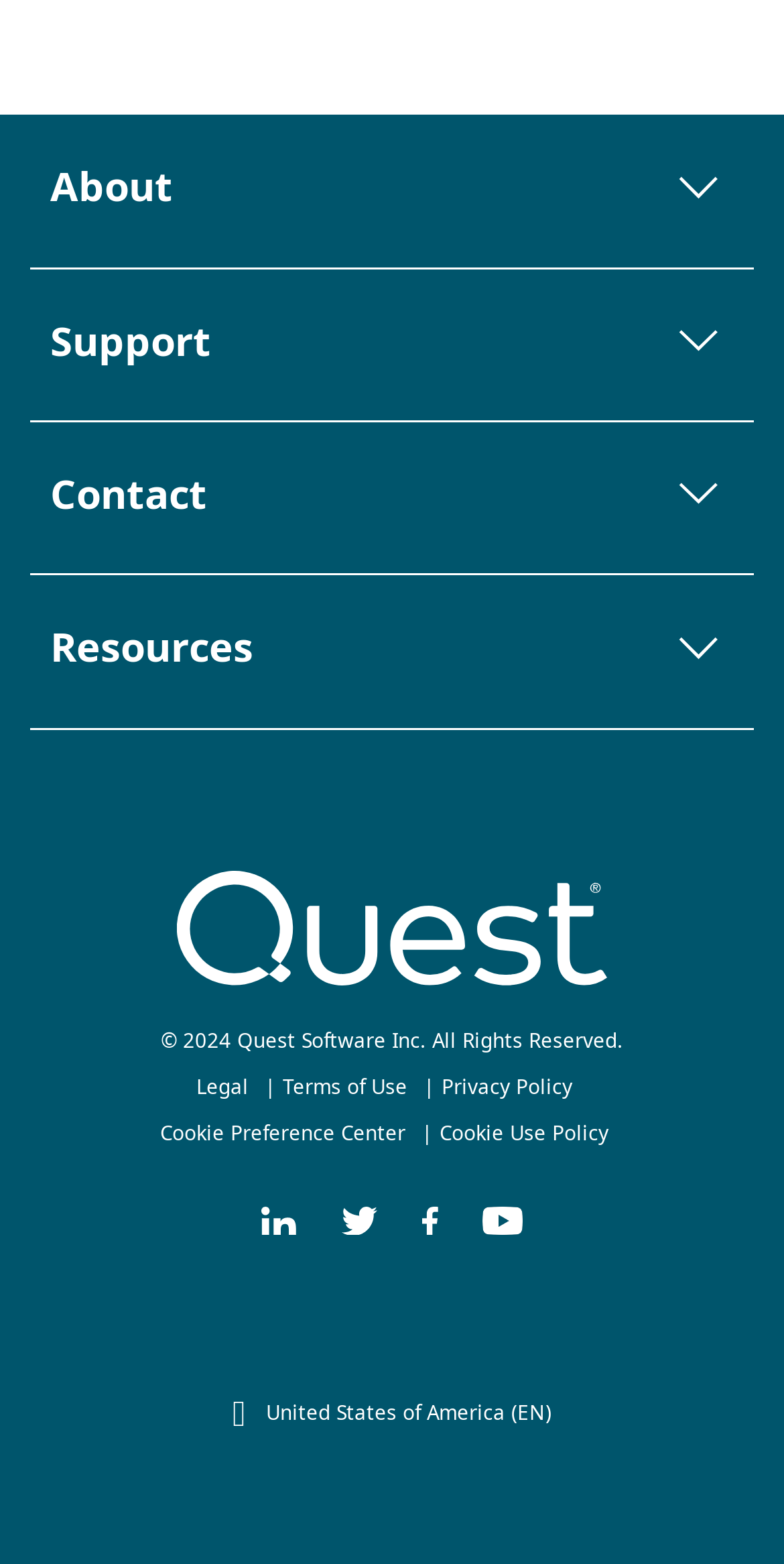Carefully examine the image and provide an in-depth answer to the question: How many social media links are available in the footer section?

I counted the number of social media links available in the footer section, which are four links represented by icons. These links are likely to direct users to Quest's social media profiles.